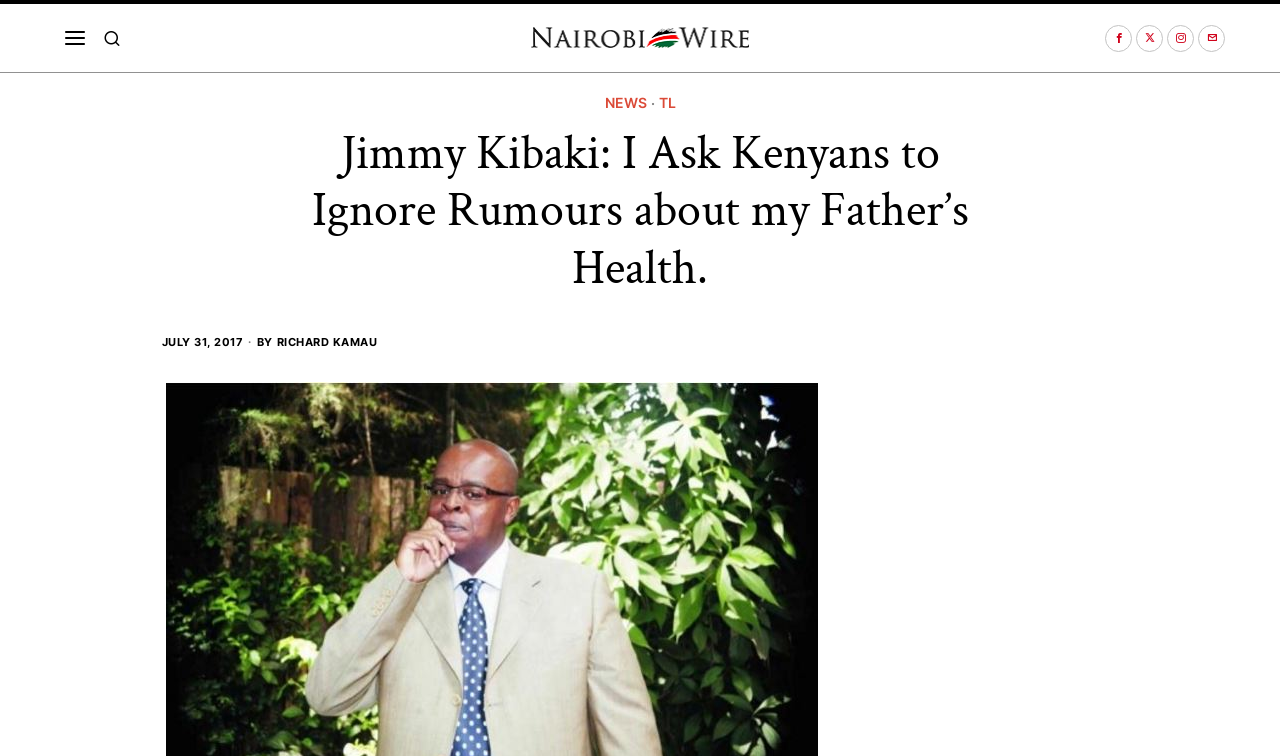Based on the element description aria-label="Email", identify the bounding box coordinates for the UI element. The coordinates should be in the format (top-left x, top-left y, bottom-right x, bottom-right y) and within the 0 to 1 range.

[0.936, 0.032, 0.957, 0.068]